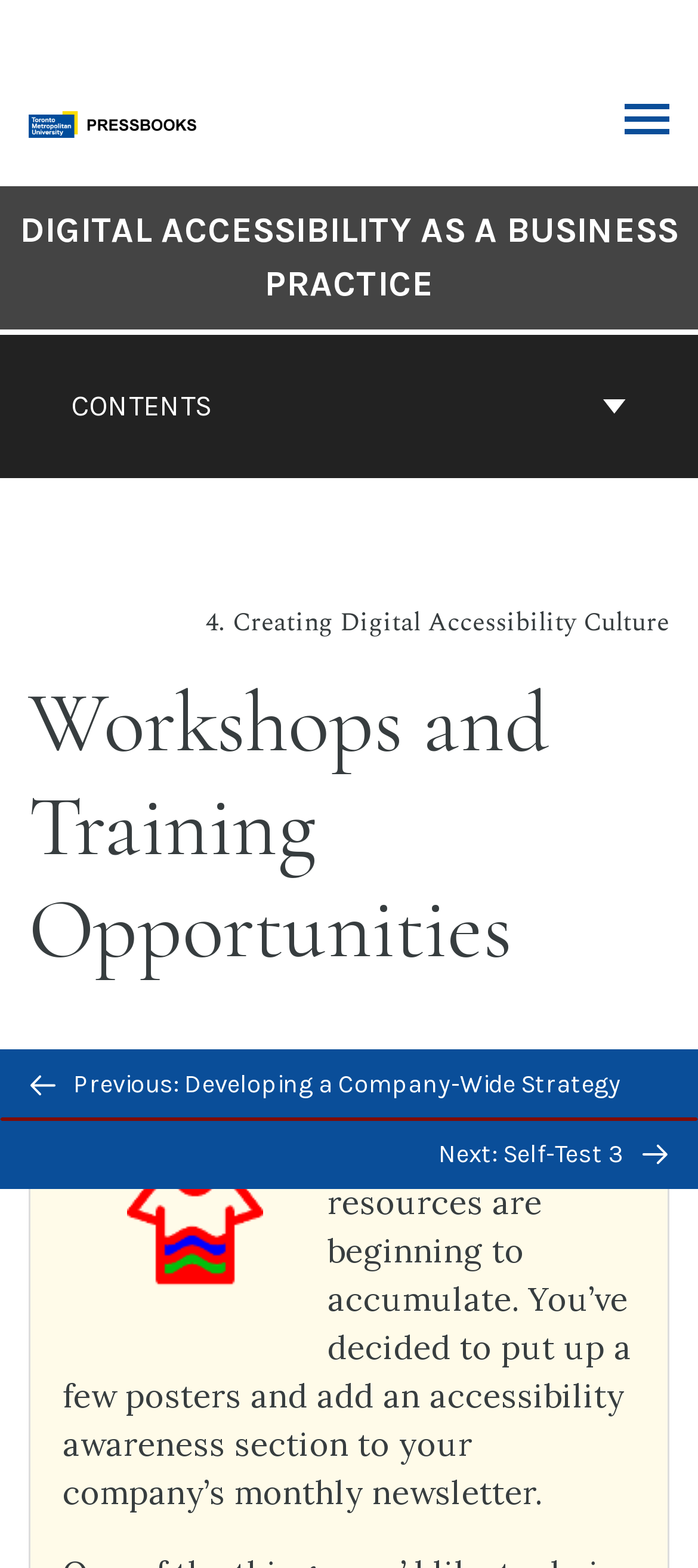What is the name of the university press?
Examine the image and provide an in-depth answer to the question.

I found the answer by looking at the top-left corner of the webpage, where I saw a logo and a link with the text 'Toronto Metropolitan University Pressbooks'.